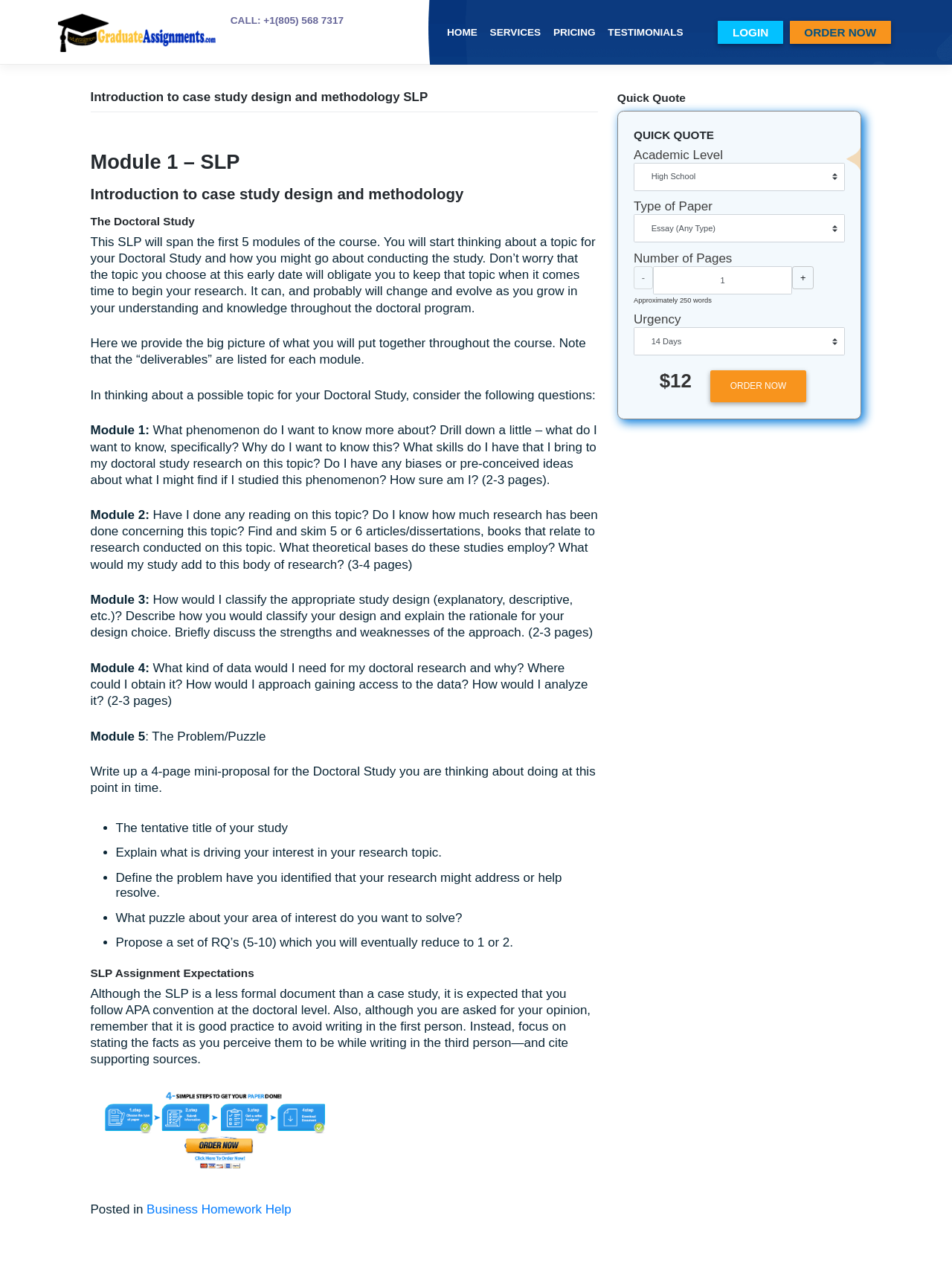What is the topic of the Doctoral Study?
Answer the question with detailed information derived from the image.

The topic of the Doctoral Study is not specified on this webpage, but it provides guidance on how to think about a topic and how to approach the study.